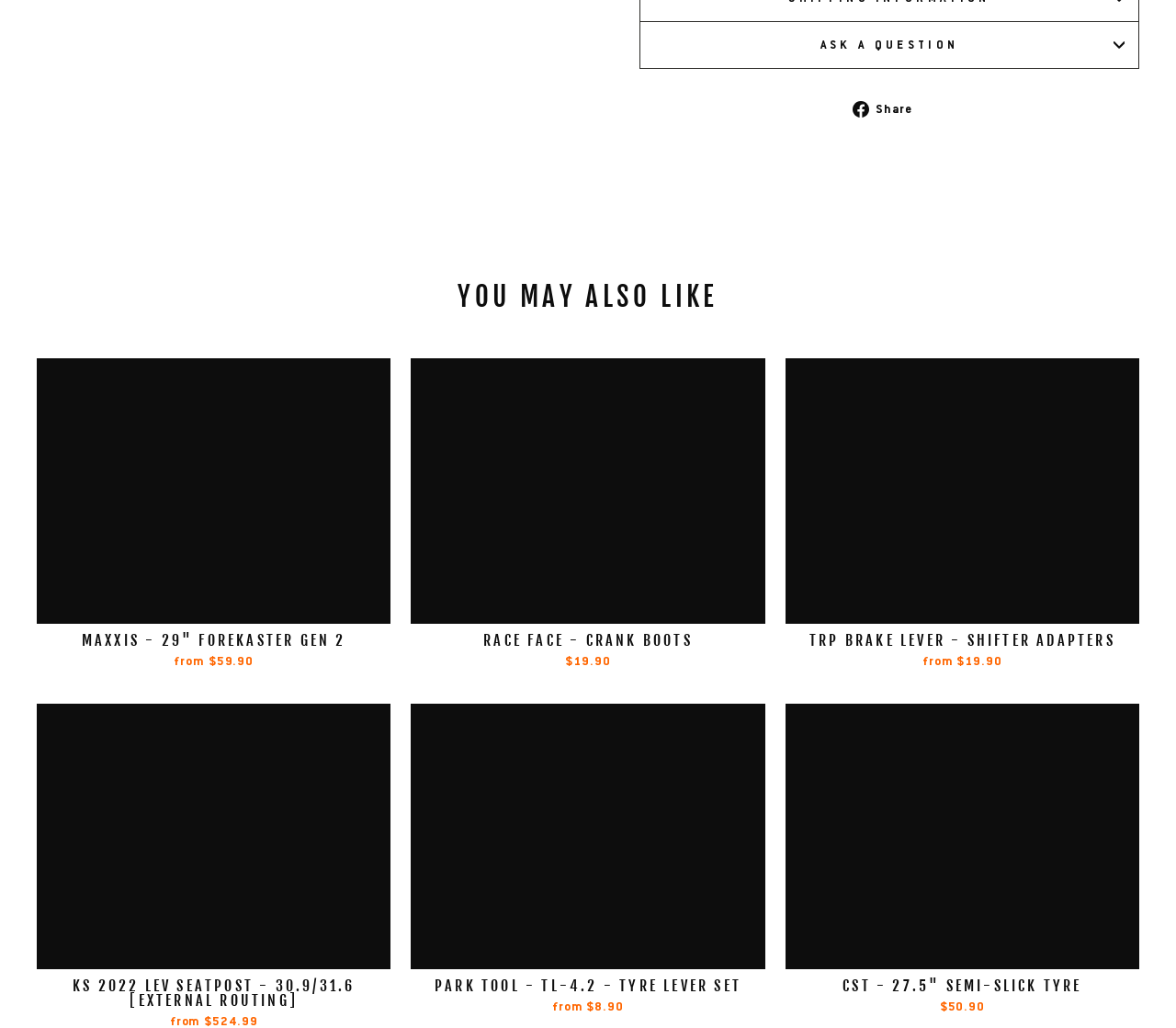Use a single word or phrase to answer the question: How many products are displayed on this page?

6